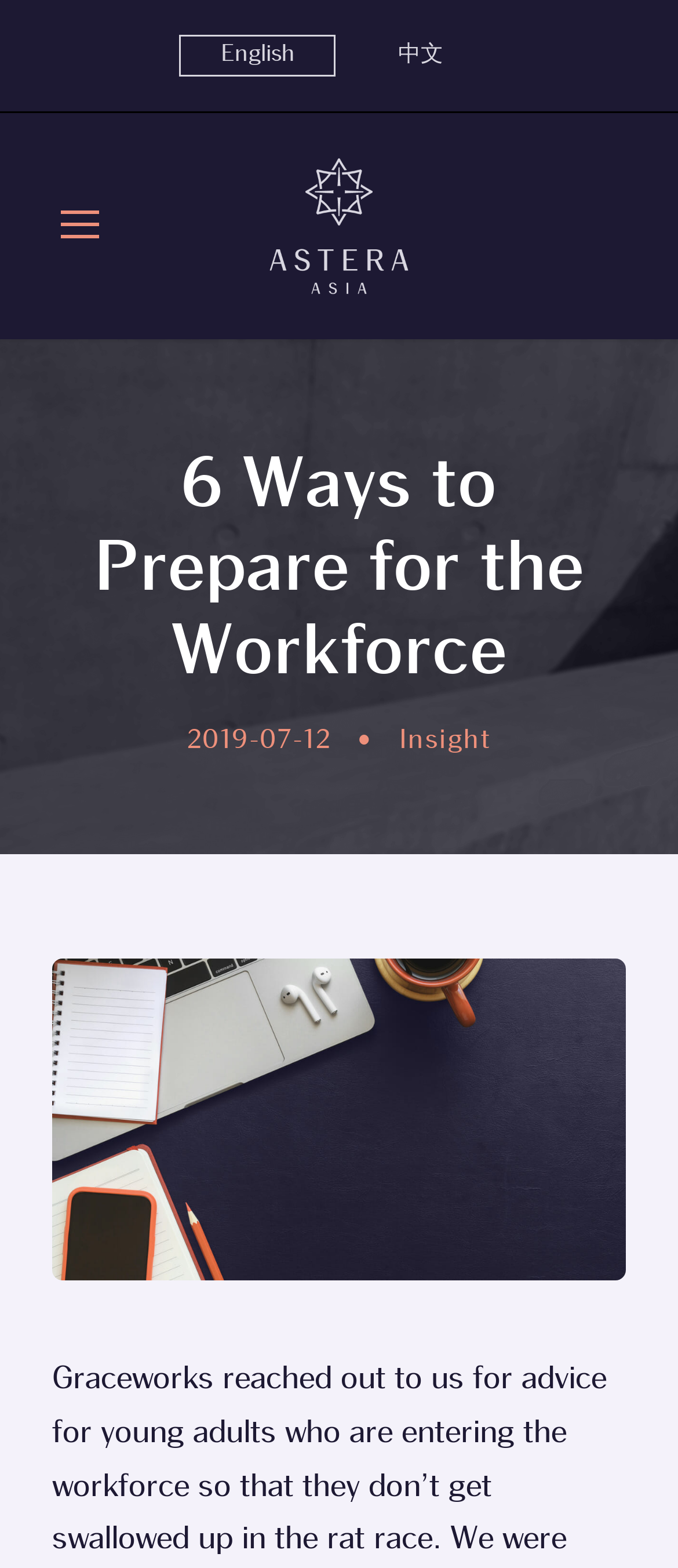What language options are available on this webpage?
Please answer the question with a single word or phrase, referencing the image.

English and 中文